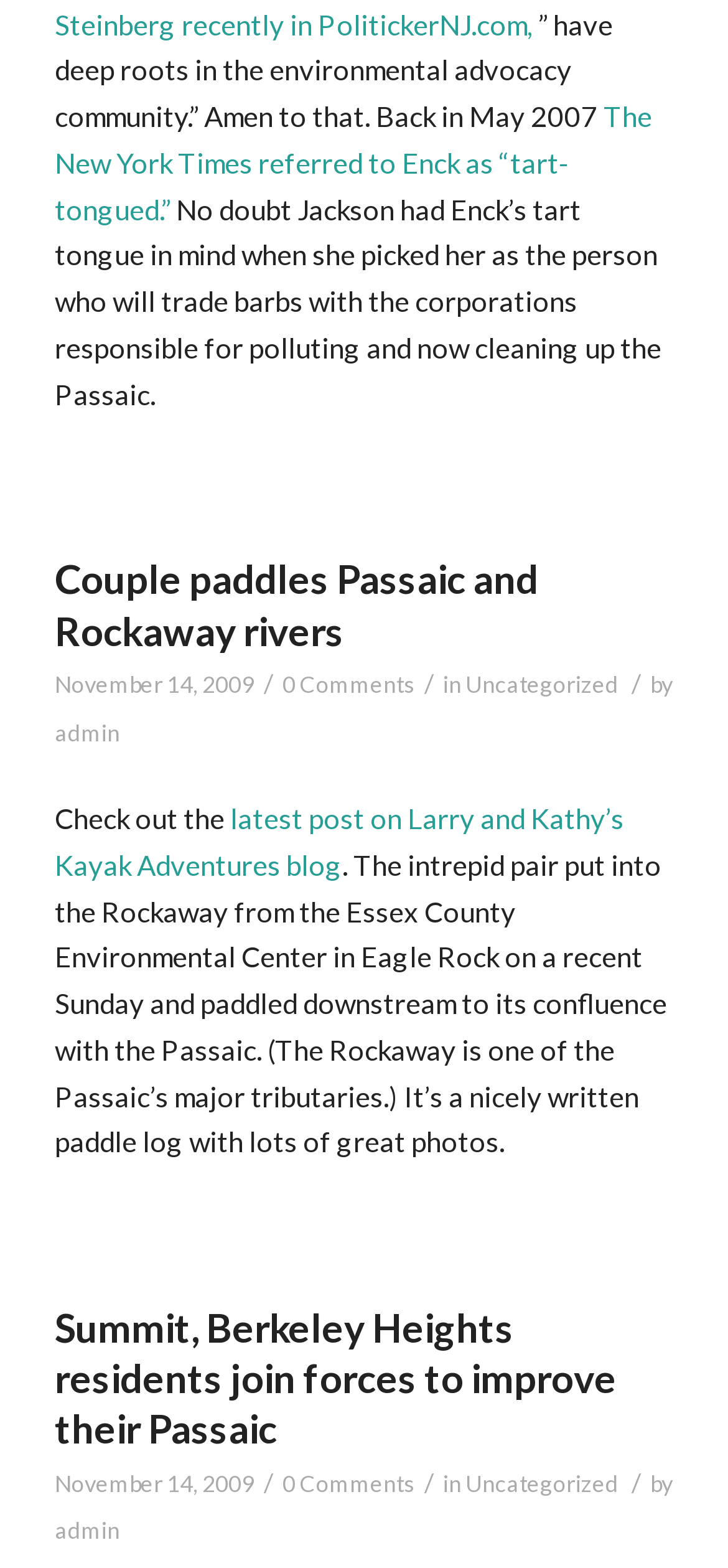Provide the bounding box coordinates of the HTML element this sentence describes: "Uncategorized". The bounding box coordinates consist of four float numbers between 0 and 1, i.e., [left, top, right, bottom].

[0.639, 0.937, 0.849, 0.955]